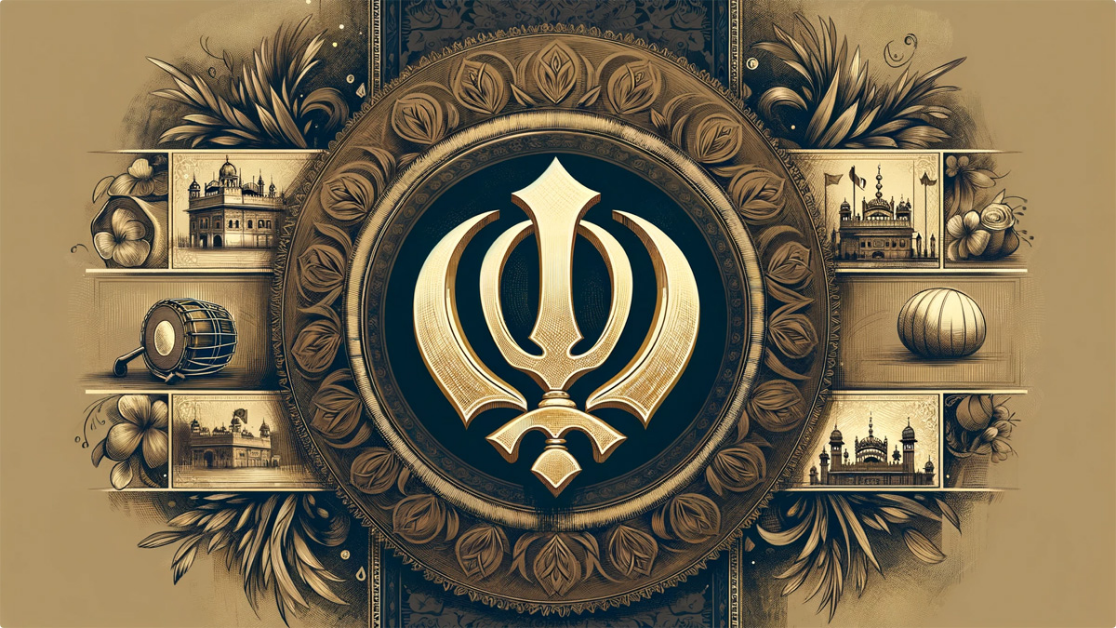What type of landmarks are depicted in the background?
From the screenshot, supply a one-word or short-phrase answer.

Sikh landmarks